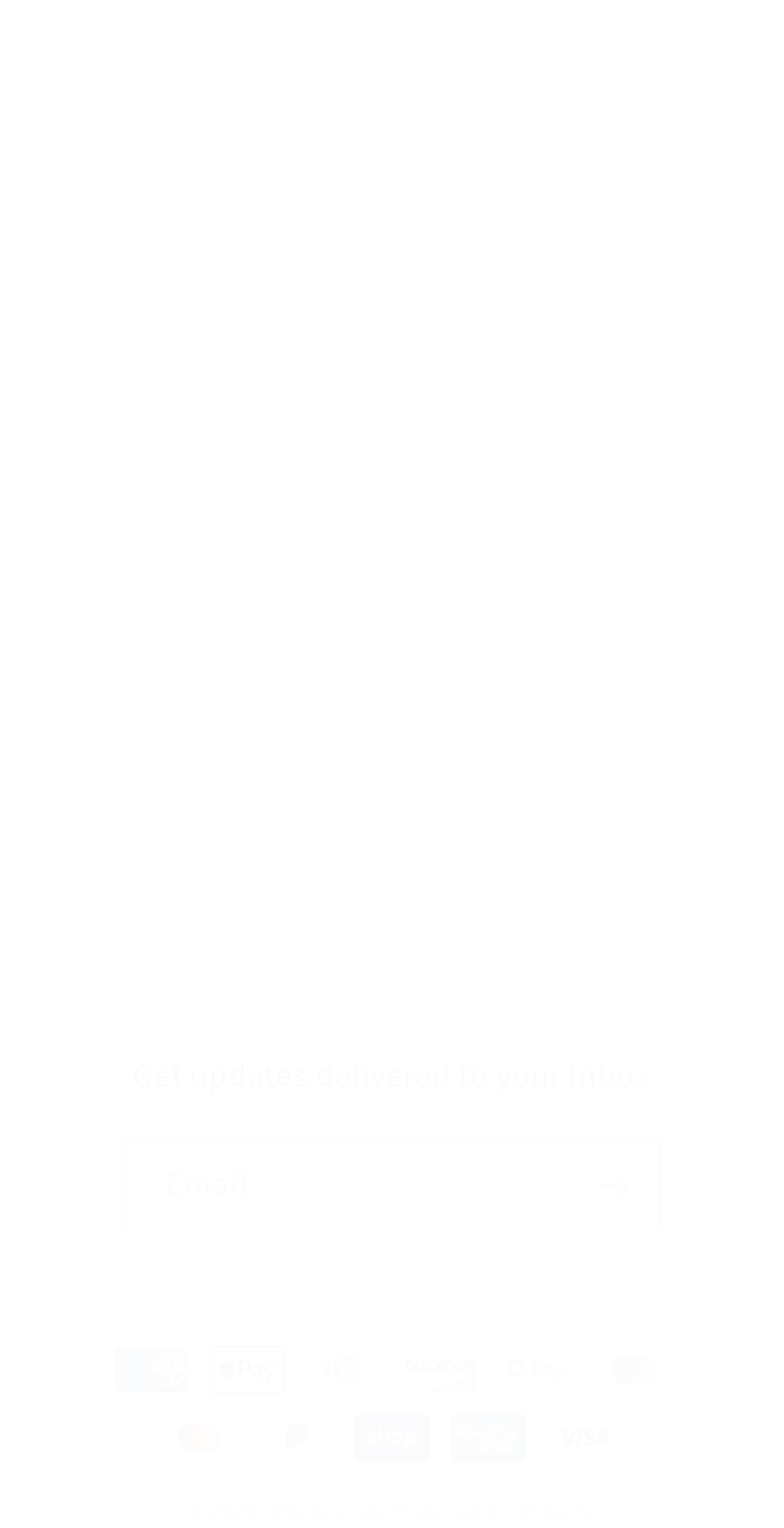Please identify the bounding box coordinates of the clickable area that will fulfill the following instruction: "Enter email address". The coordinates should be in the format of four float numbers between 0 and 1, i.e., [left, top, right, bottom].

[0.16, 0.747, 0.84, 0.806]